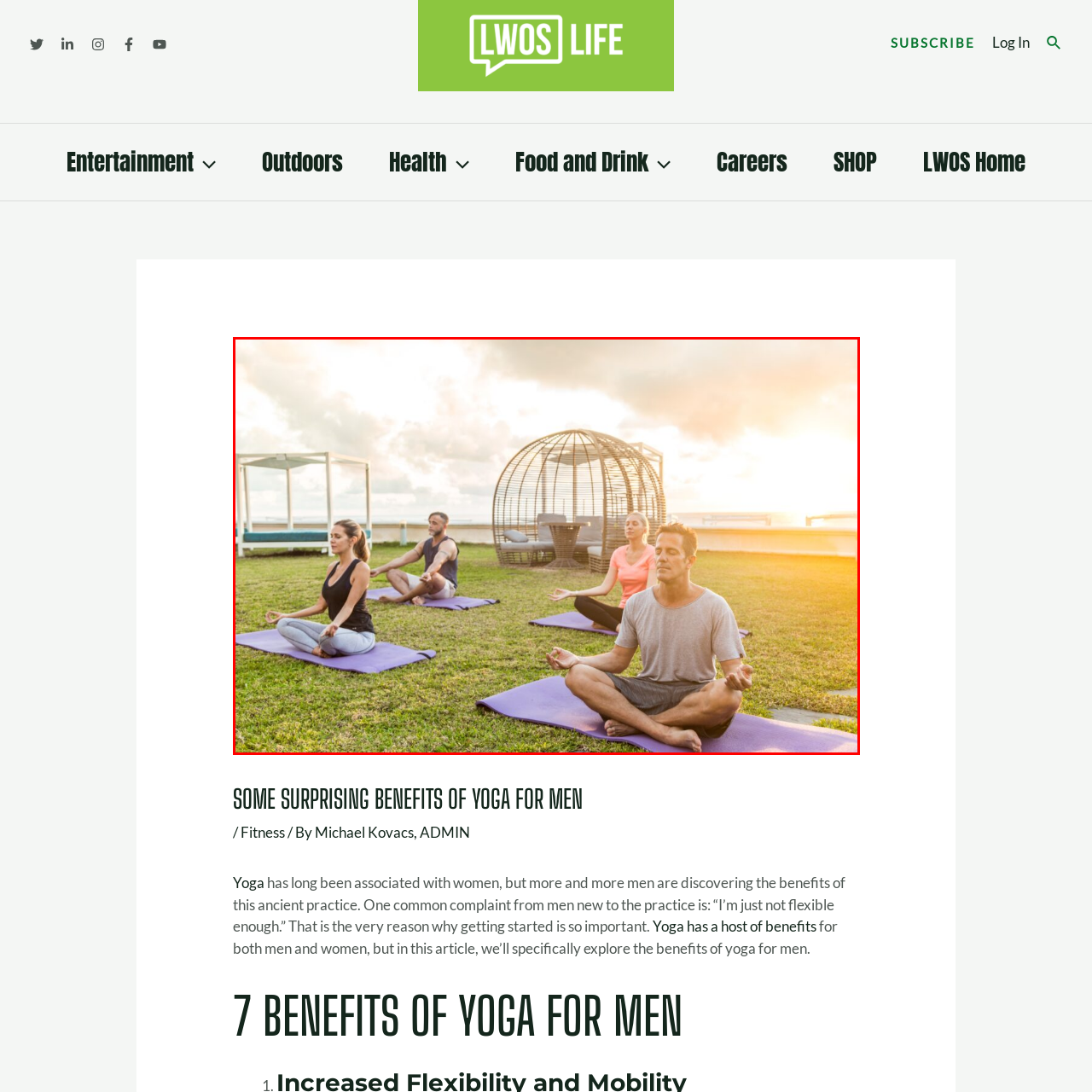Pay attention to the image inside the red rectangle, What is the atmosphere in the scene? Answer briefly with a single word or phrase.

Peaceful